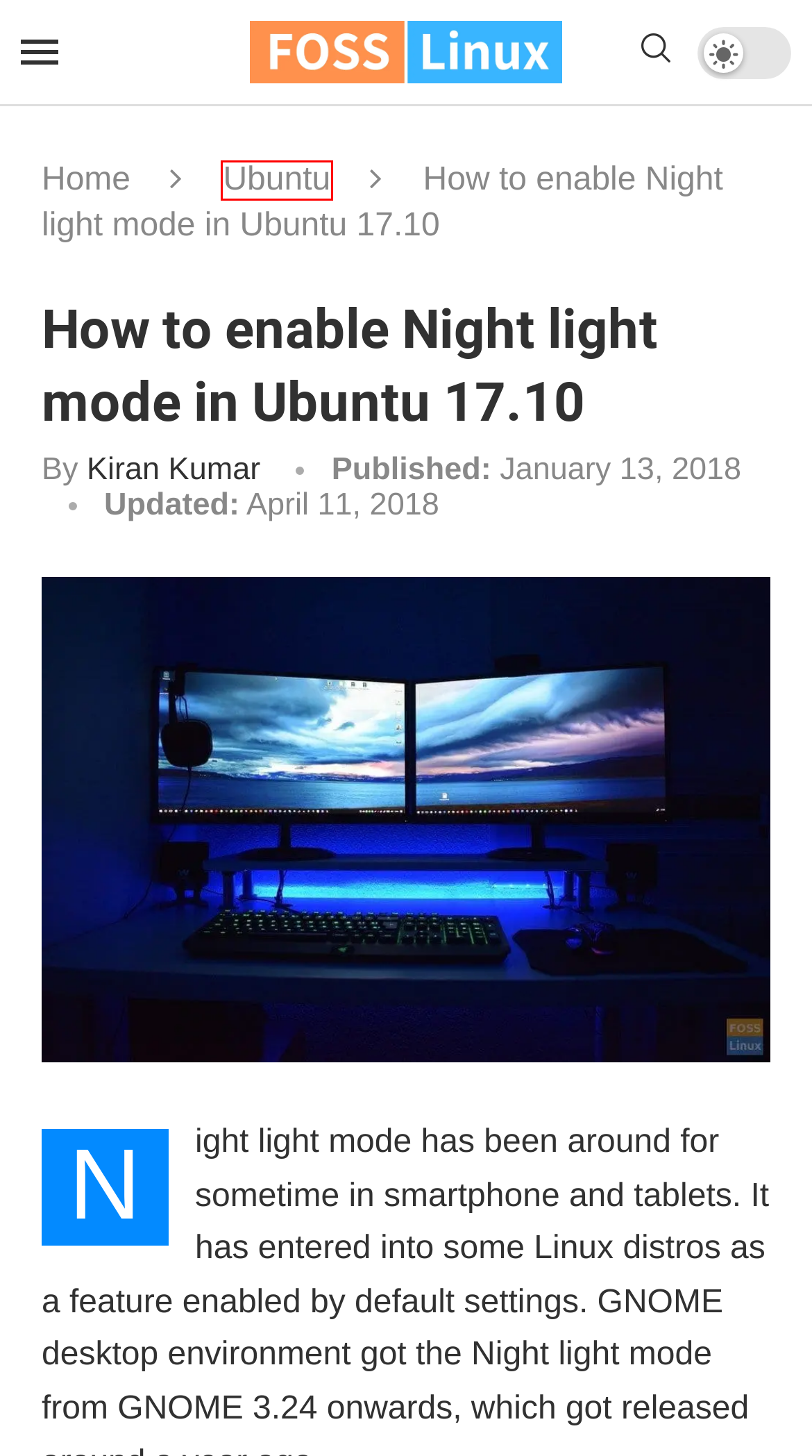Look at the screenshot of a webpage where a red rectangle bounding box is present. Choose the webpage description that best describes the new webpage after clicking the element inside the red bounding box. Here are the candidates:
A. Kiran Kumar - FOSS Linux
B. FOSS Linux
C. Privacy Policy - FOSS Linux
D. Ubuntu  - FOSS Linux
E. Ubuntu Update Stalled? Here's Your 2023 Fix-It Guide
F. News  - FOSS Linux
G. Getting Started with the Ubuntu Terminal | FOSS Linux
H. FOSS Linux - Enhance your Linux experience

D